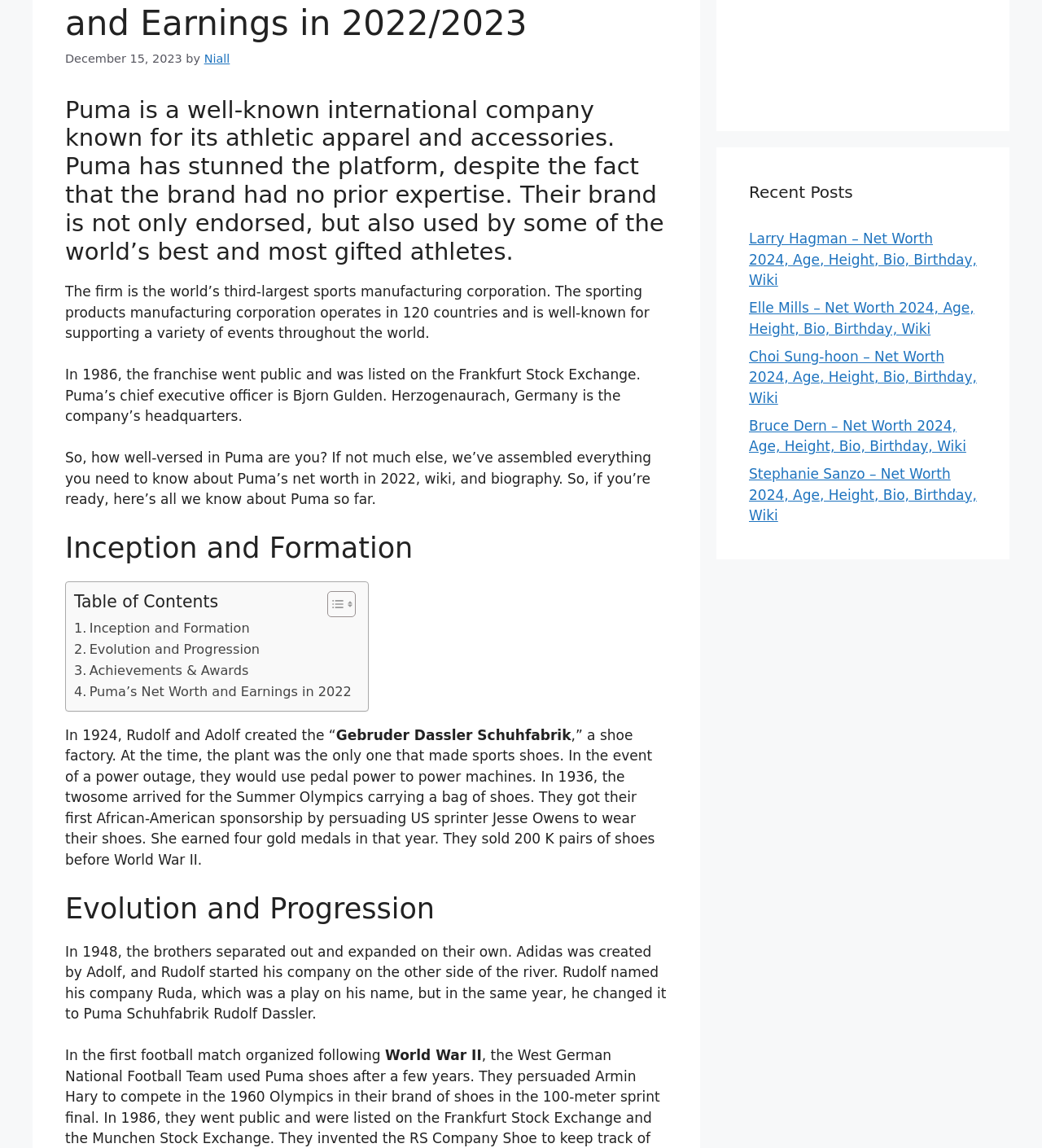Please find the bounding box coordinates (top-left x, top-left y, bottom-right x, bottom-right y) in the screenshot for the UI element described as follows: Kara Irini bint Todori

None